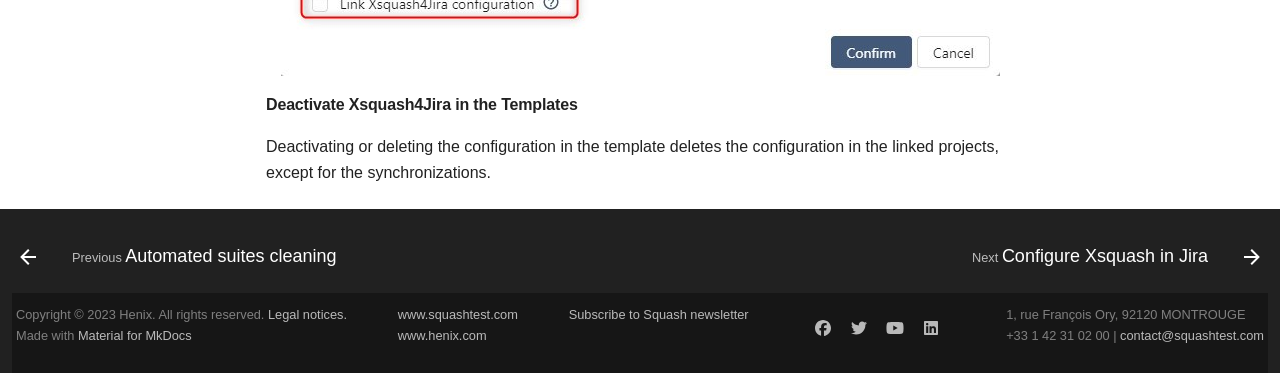Identify the bounding box coordinates of the element to click to follow this instruction: 'Subscribe to Squash newsletter'. Ensure the coordinates are four float values between 0 and 1, provided as [left, top, right, bottom].

[0.444, 0.823, 0.585, 0.864]